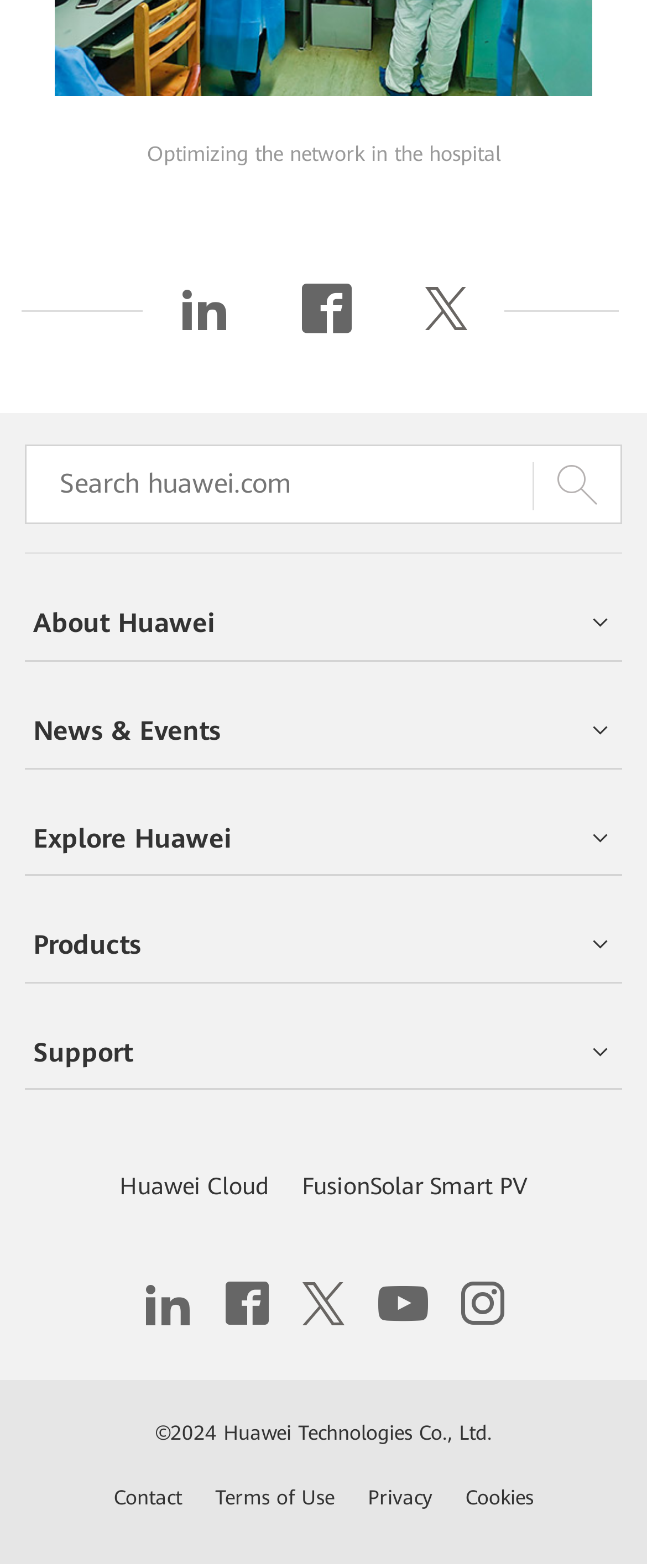Give a short answer using one word or phrase for the question:
What is the last item in the footer list?

Support